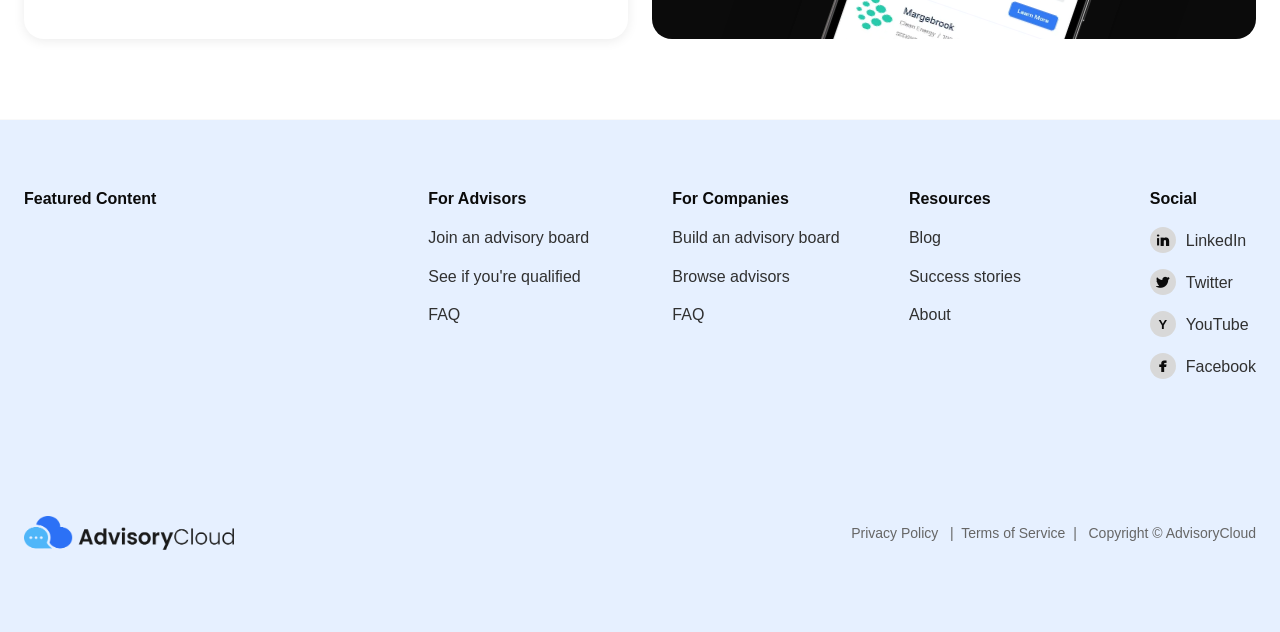What social media platform has a YouTube icon?
Look at the screenshot and respond with a single word or phrase.

YouTube